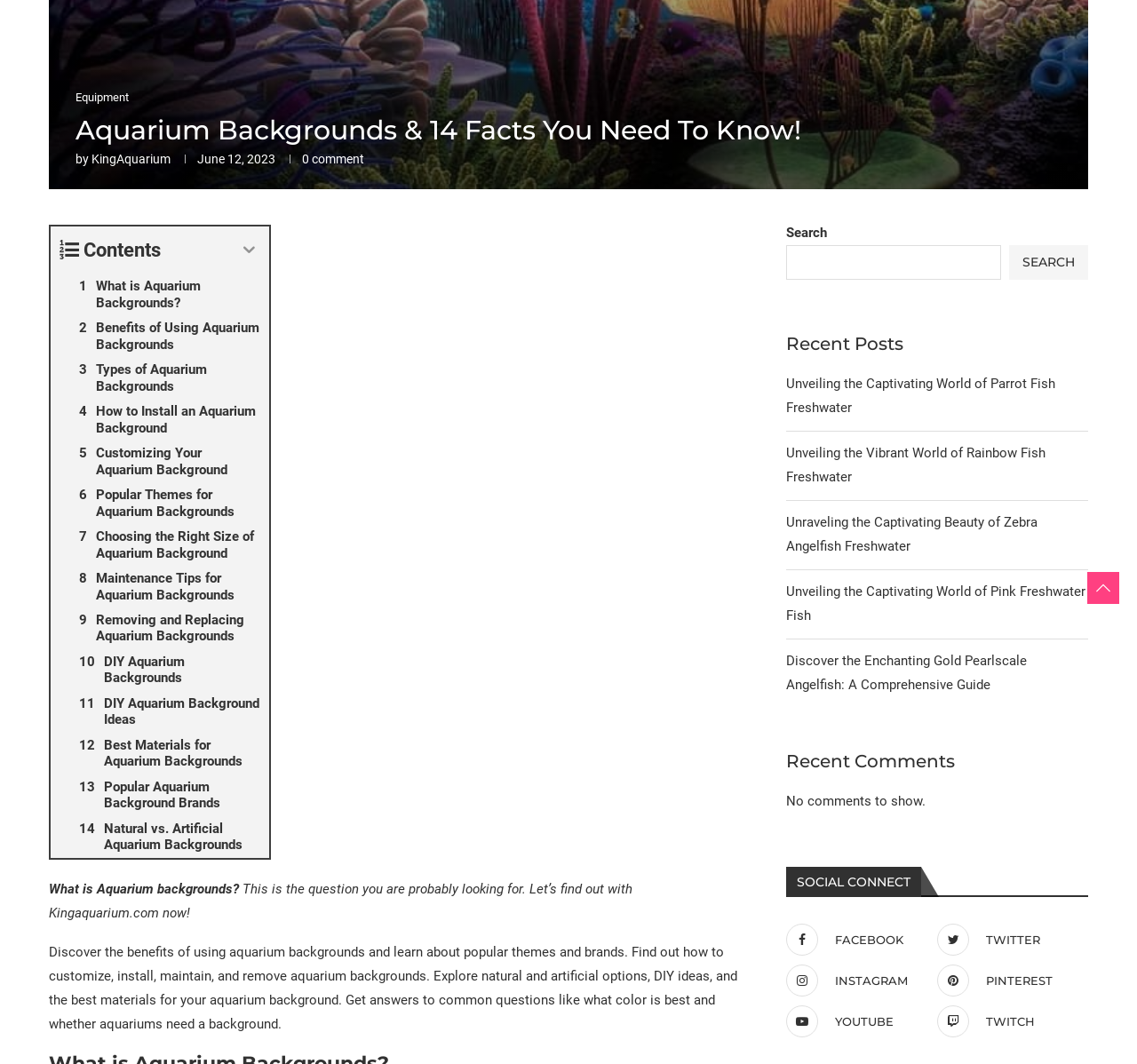Using the given element description, provide the bounding box coordinates (top-left x, top-left y, bottom-right x, bottom-right y) for the corresponding UI element in the screenshot: Equipment

[0.066, 0.085, 0.113, 0.098]